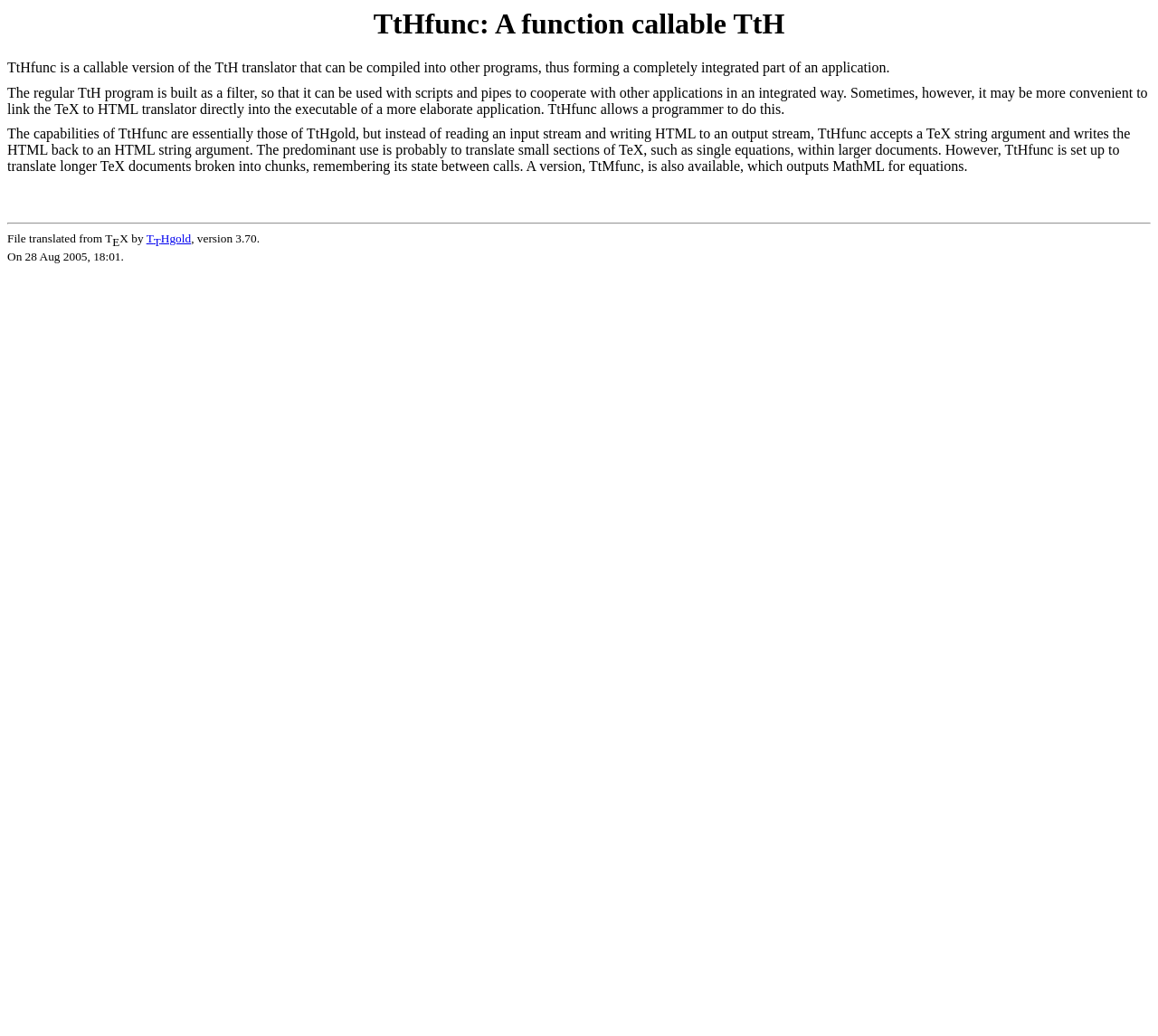What is TtHfunc?
Answer the question with a detailed and thorough explanation.

Based on the webpage content, TtHfunc is a callable version of the TtH translator that can be compiled into other programs, thus forming a completely integrated part of an application.